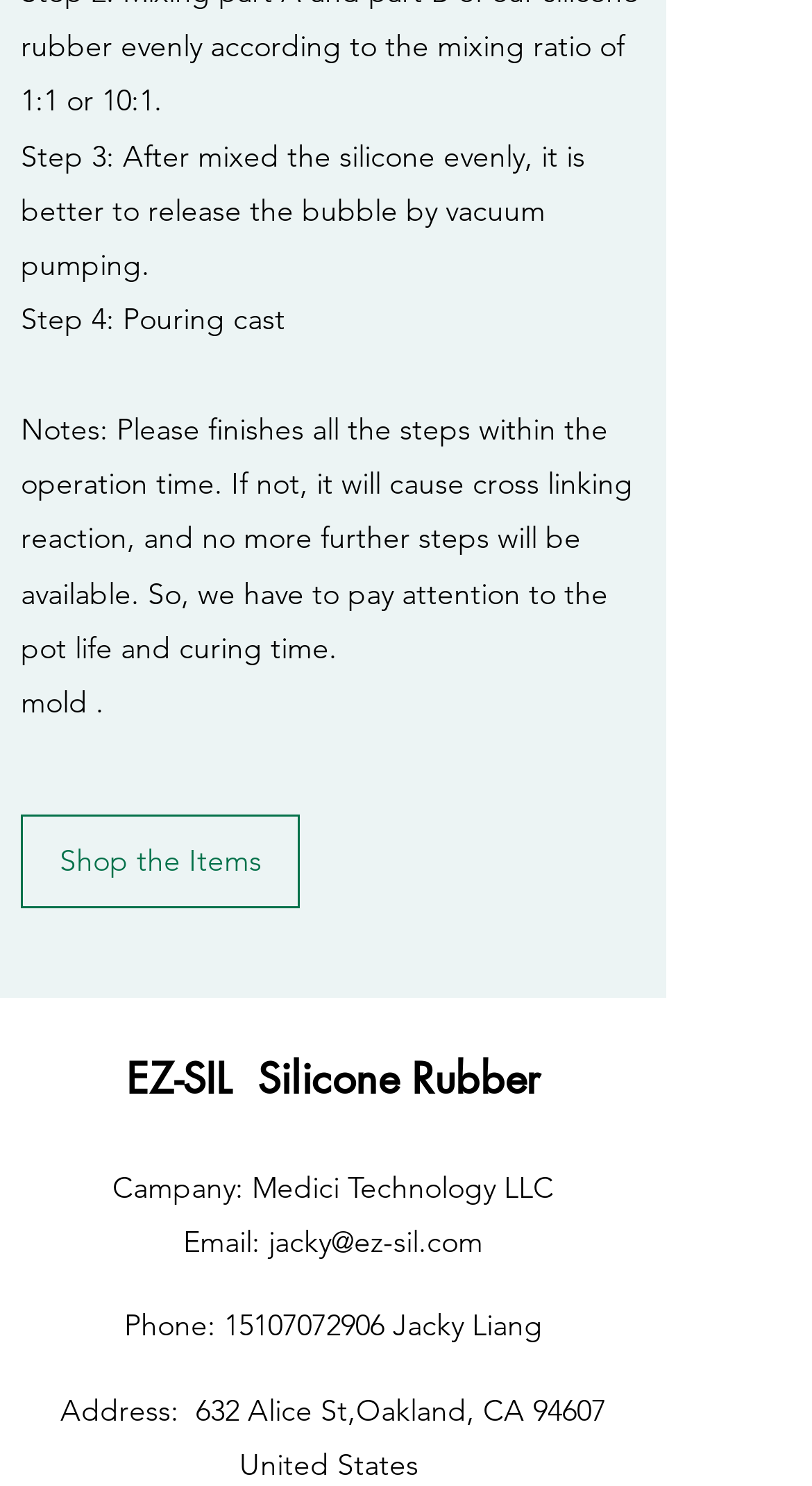Provide a single word or phrase answer to the question: 
What is the phone number?

15107072906